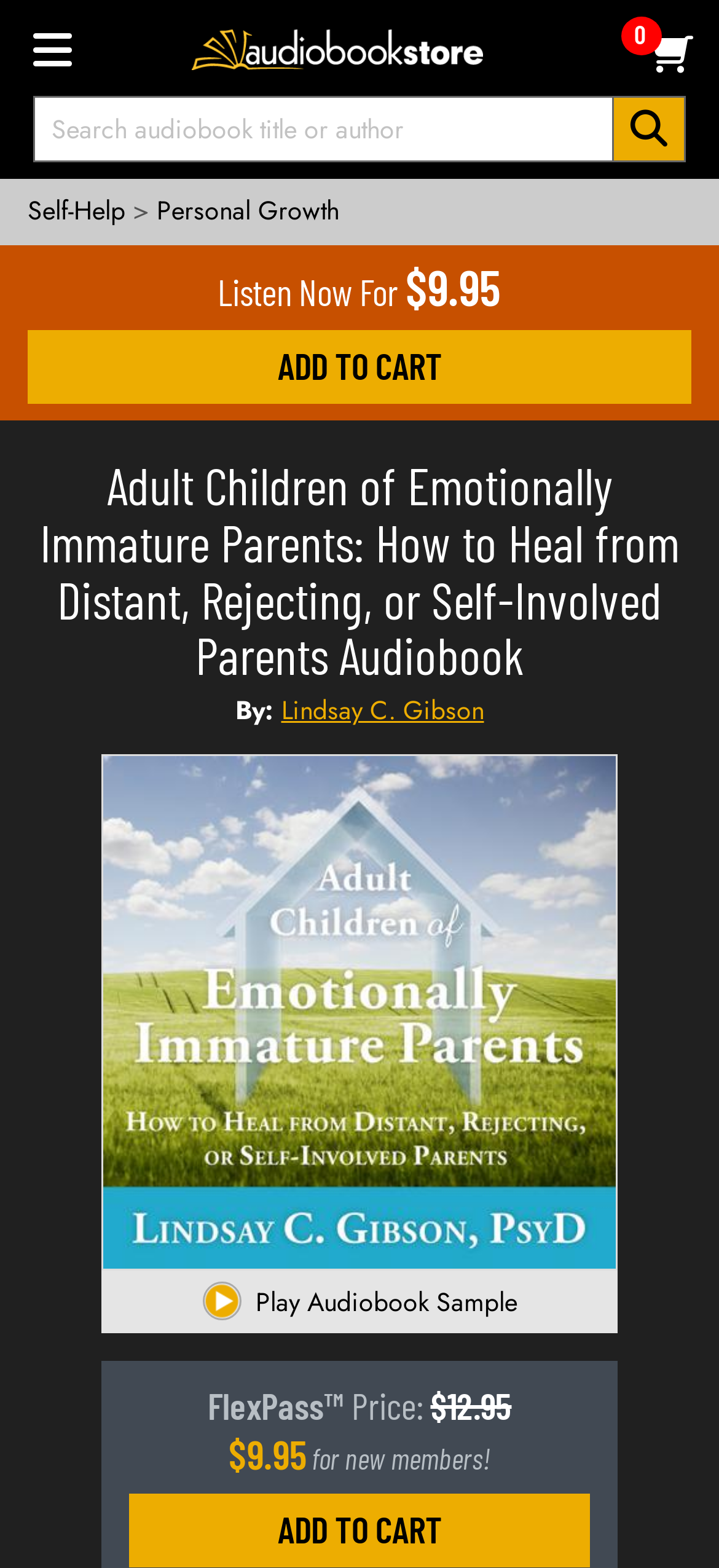Give a one-word or phrase response to the following question: Who is the author of the audiobook?

Lindsay C. Gibson